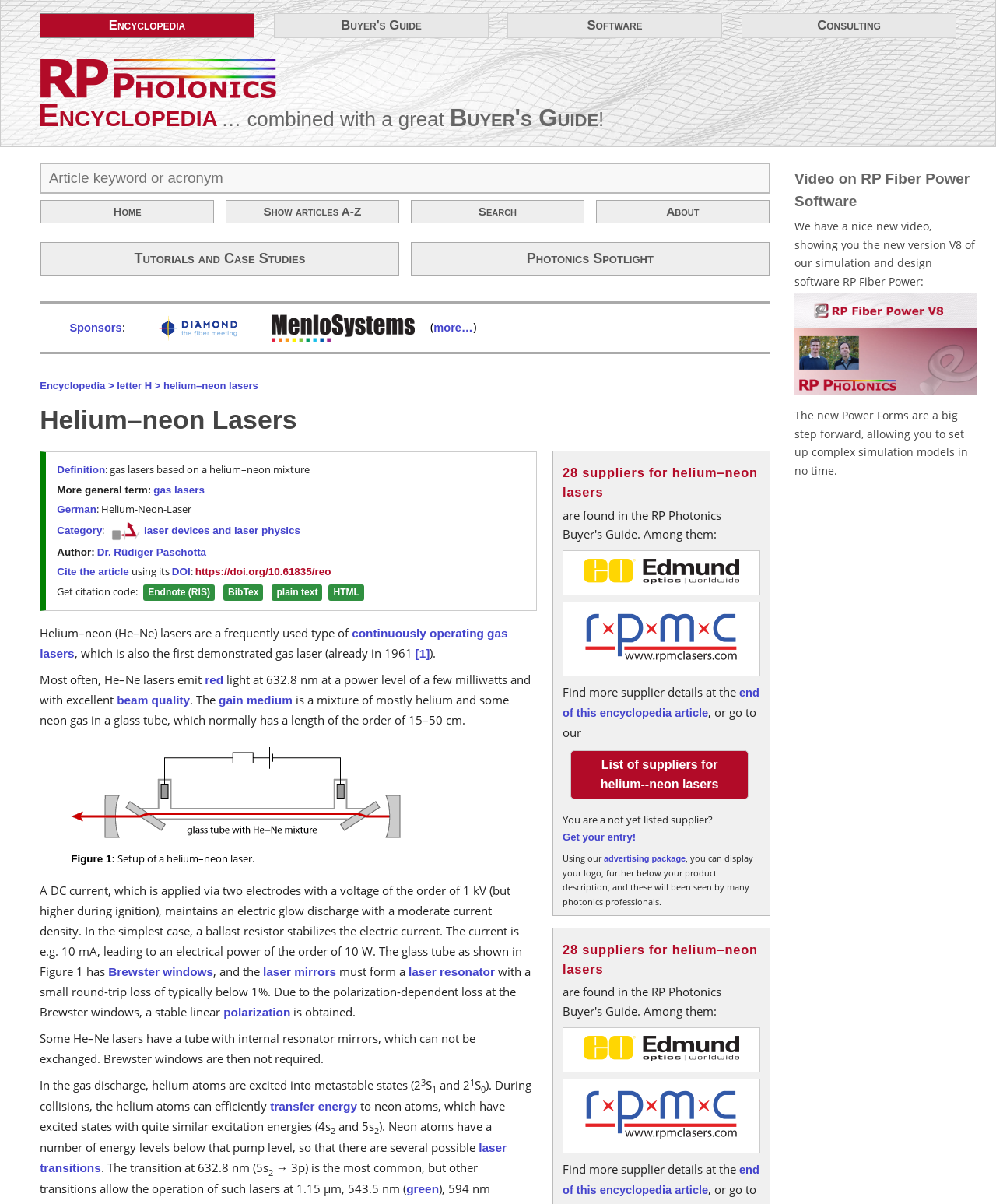Answer in one word or a short phrase: 
How many suppliers are listed for helium-neon lasers?

28